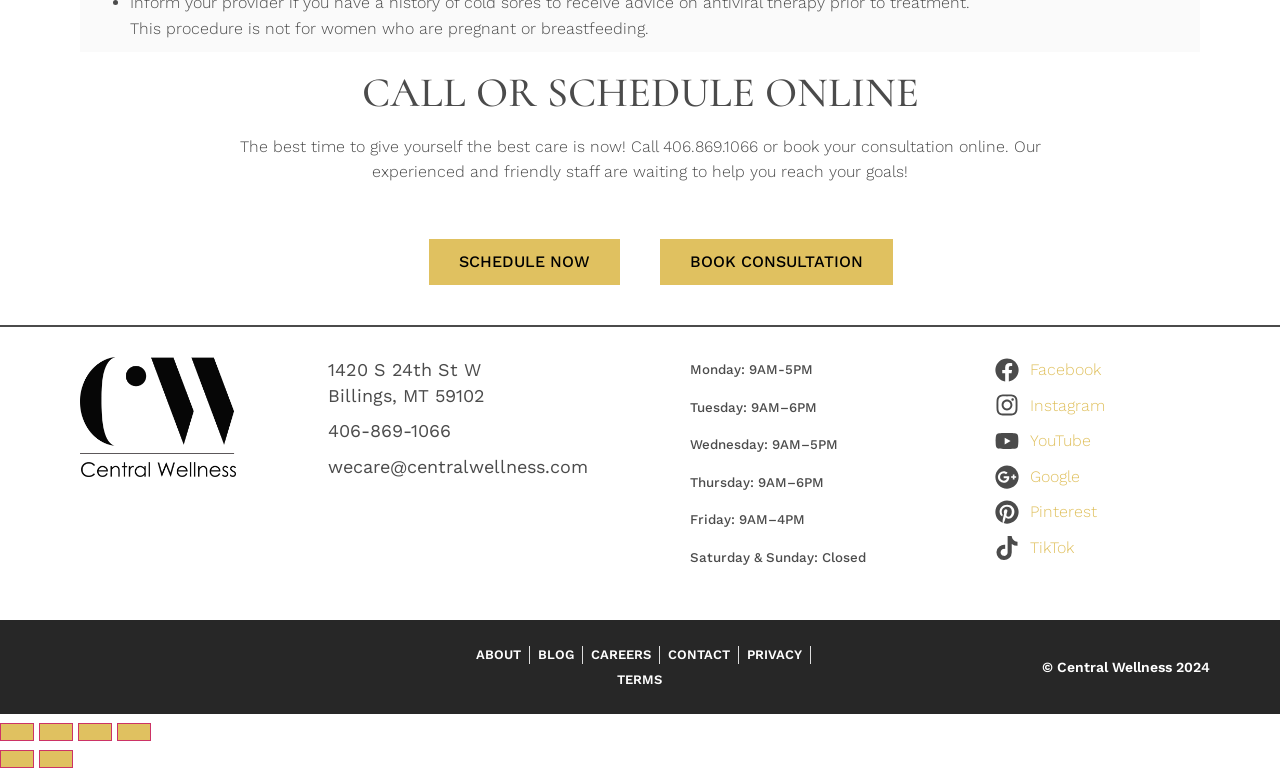Locate the bounding box coordinates of the element that should be clicked to fulfill the instruction: "Book an appointment online".

[0.516, 0.311, 0.698, 0.371]